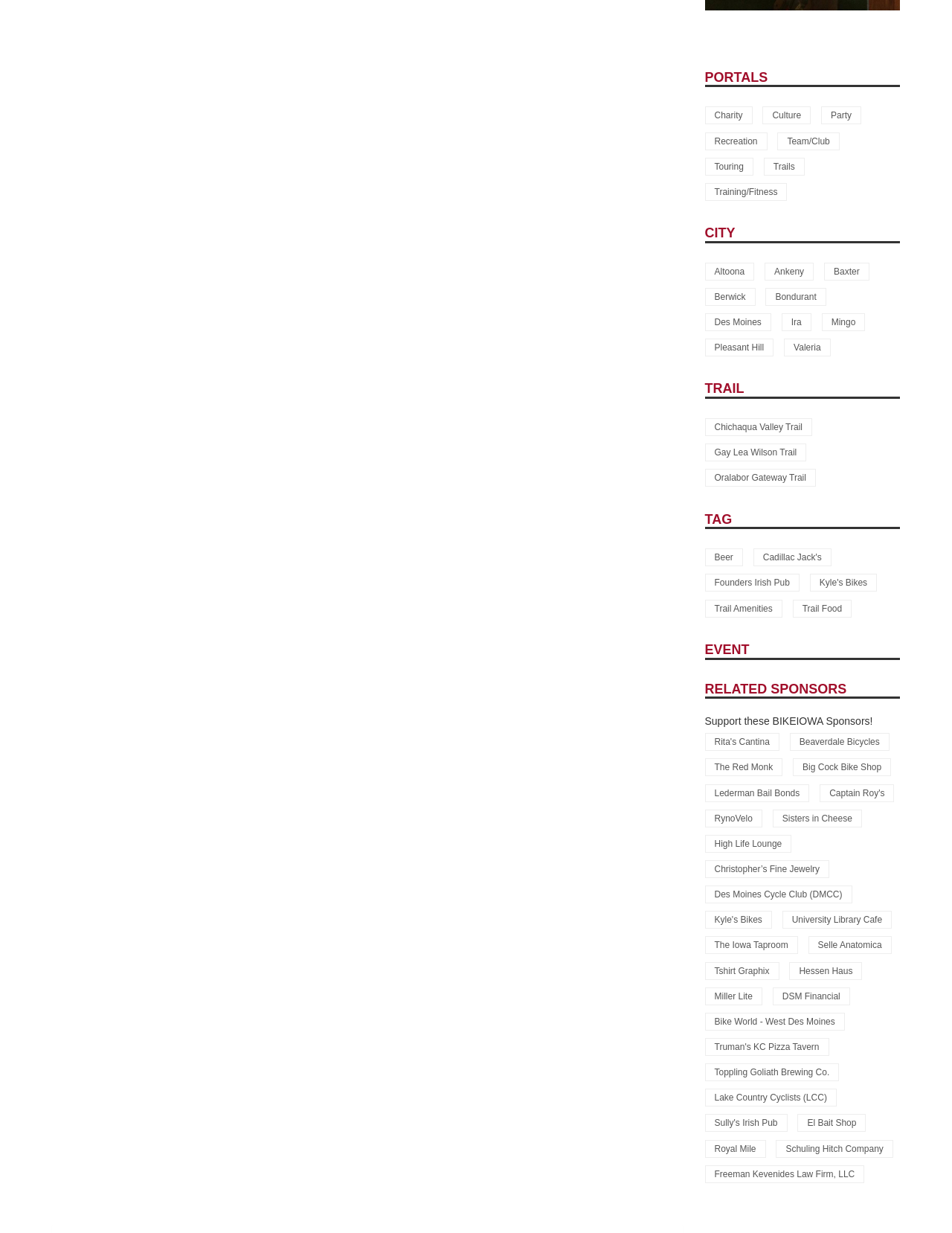Based on the description "El Bait Shop", find the bounding box of the specified UI element.

[0.838, 0.904, 0.91, 0.918]